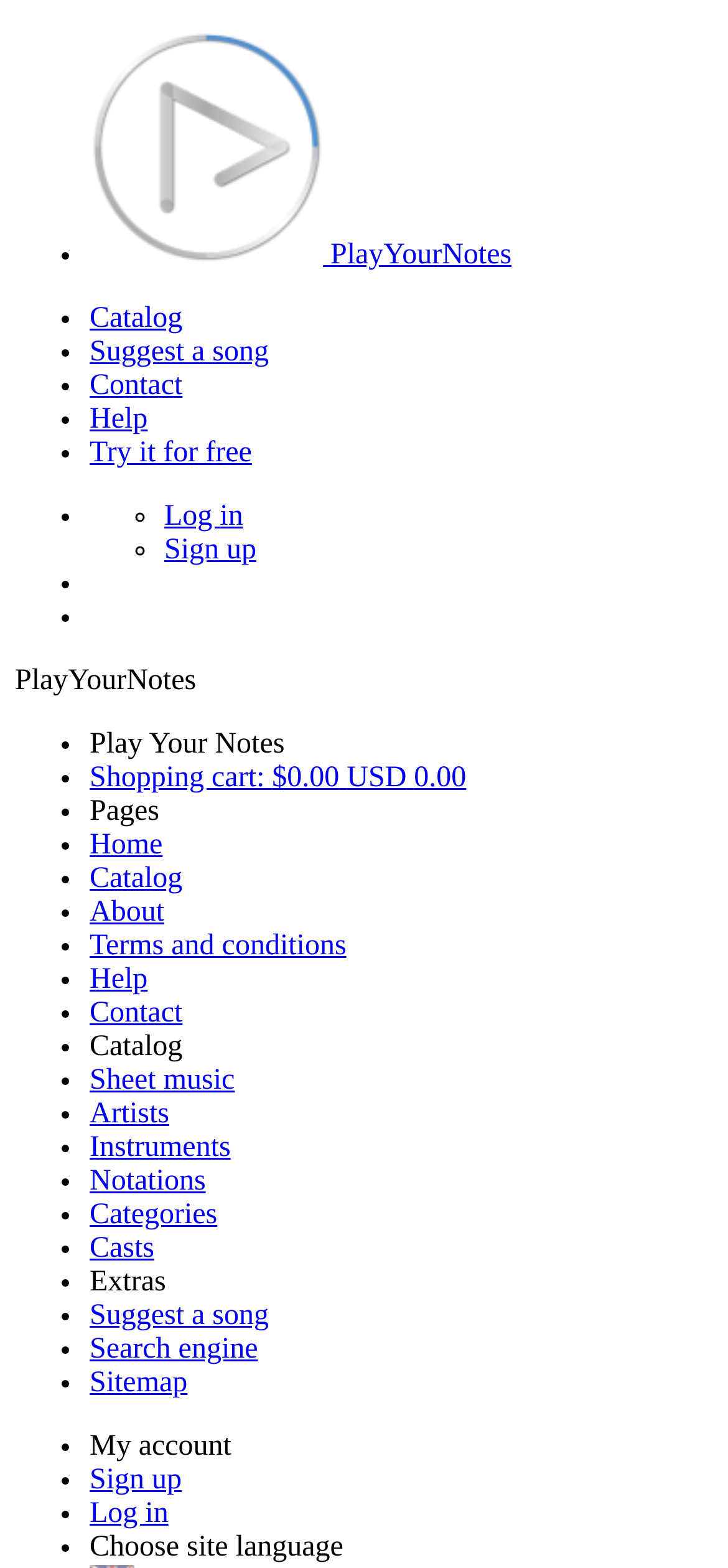Elaborate on the different components and information displayed on the webpage.

The webpage is a music-related website, specifically focused on providing sheet music and guitar tablatures. The top section of the page features a navigation menu with several links, including "PlayYourNotes", "Catalog", "Suggest a song", "Contact", "Help", and "Try it for free". Below this menu, there is a logo image of "PlayYourNotes" and a text "PlayYourNotes" next to it.

The main content area of the page is divided into two sections. The left section contains a list of links, including "Home", "Catalog", "About", "Terms and conditions", "Help", "Contact", "Sheet music", "Artists", "Instruments", "Notations", "Categories", "Casts", and "Extras". These links are organized into a hierarchical structure, with some links having sub-links.

The right section of the page appears to be a complementary area, with a text "Play Your Notes" at the top. Below this text, there is a list of links, including "Shopping cart", "Pages", and several language options. Further down, there are links to "My account", "Sign up", "Log in", and "Choose site language".

Overall, the webpage is designed to provide easy access to various music-related resources, including sheet music, guitar tablatures, and other music-related information.